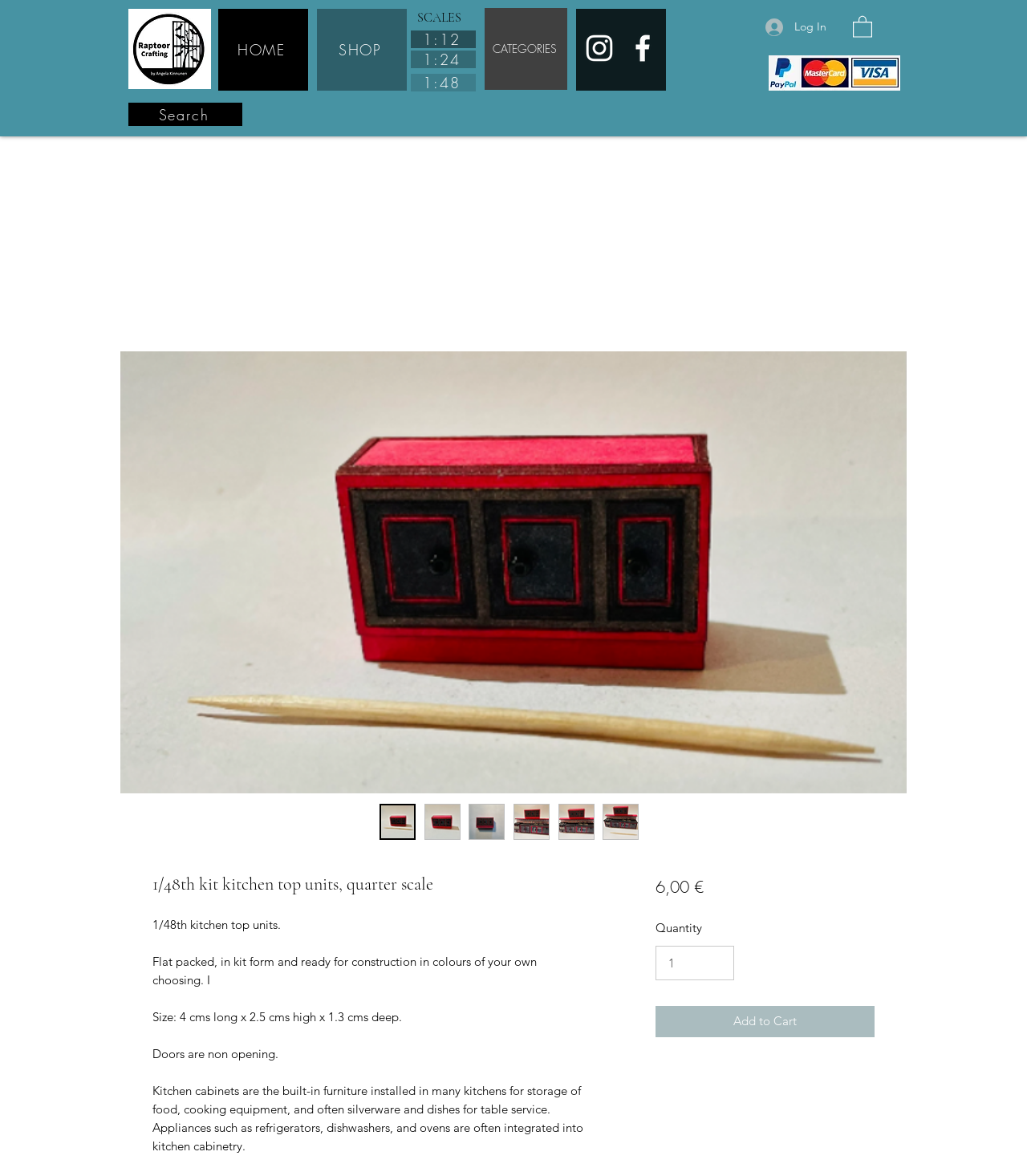Locate the bounding box coordinates of the element you need to click to accomplish the task described by this instruction: "Search for products".

[0.125, 0.087, 0.236, 0.107]